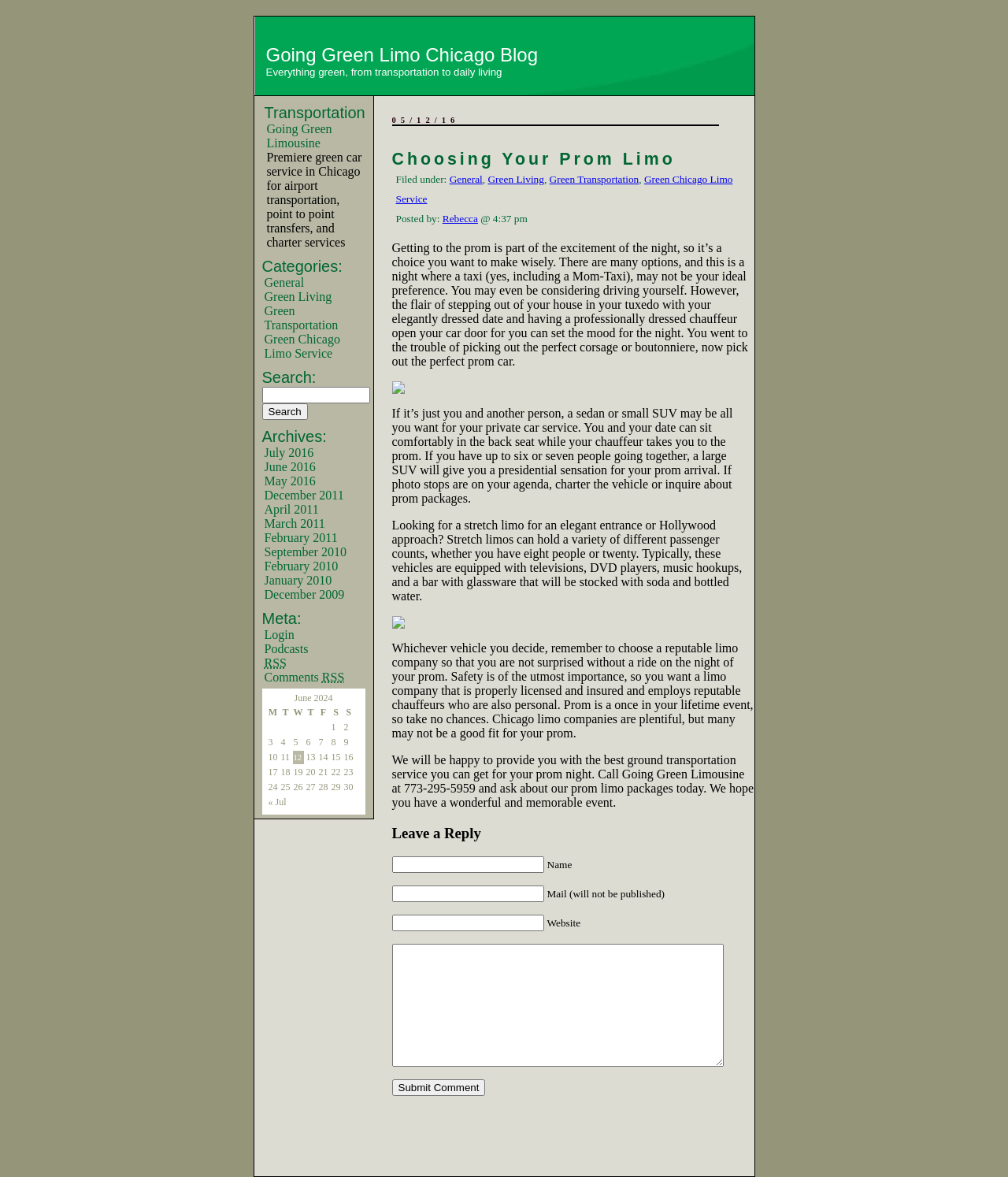What is the purpose of the table on the webpage?
Based on the screenshot, respond with a single word or phrase.

Displaying a calendar